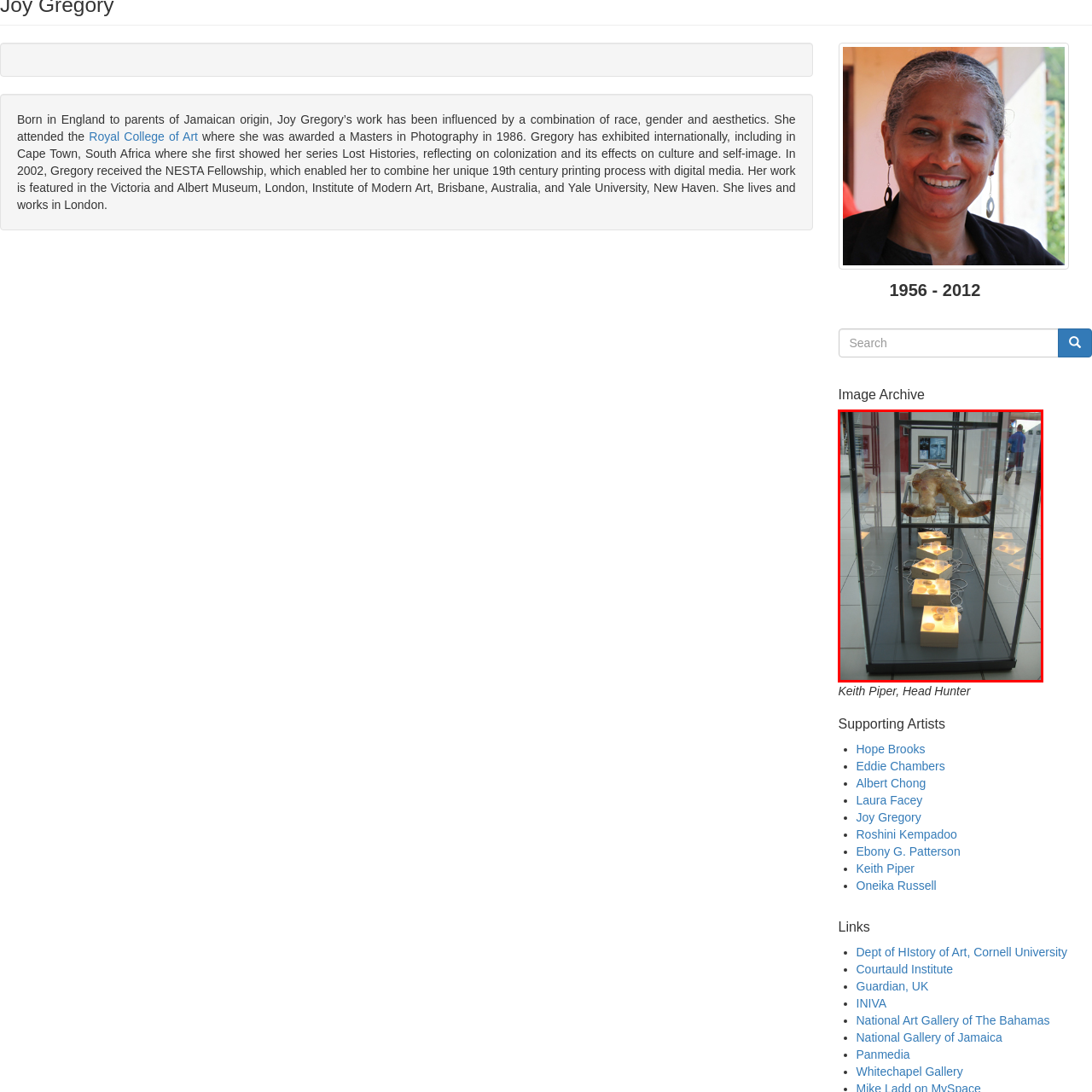What themes are hinted at by the illuminated boxes?
View the portion of the image encircled by the red bounding box and give a one-word or short phrase answer.

Memory and cultural reflection